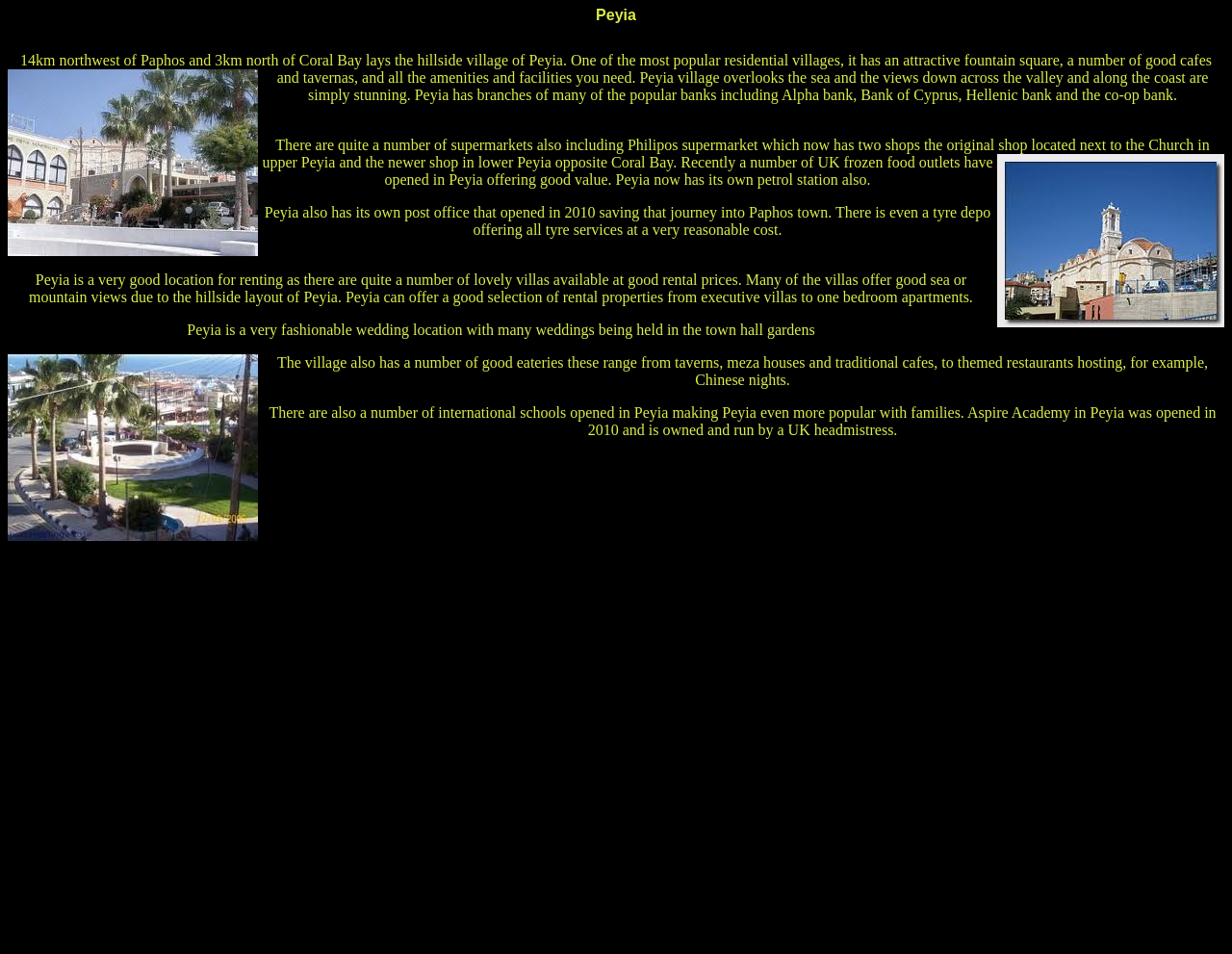What is Peyia?
Please answer the question with as much detail and depth as you can.

Based on the webpage content, Peyia is described as a hillside village located 14km northwest of Paphos and 3km north of Coral Bay, with an attractive fountain square, cafes, tavernas, and amenities like banks and supermarkets.